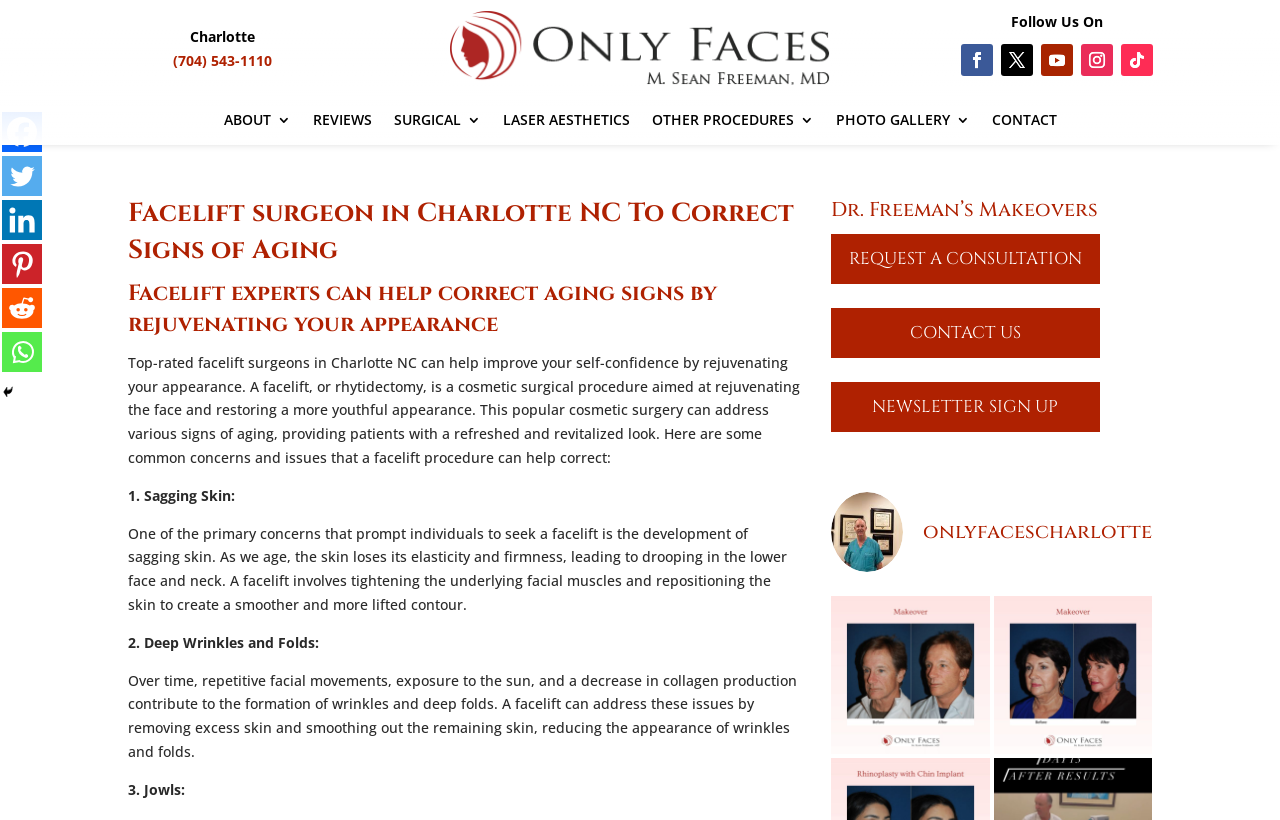Generate a thorough description of the webpage.

This webpage is about a facelift surgeon in Charlotte, NC, specializing in correcting signs of aging. At the top, there is a phone number and a logo with a link. Below the logo, there are social media links and a "Follow Us On" text. 

The main content starts with a heading that reads "Facelift surgeon in Charlotte NC To Correct Signs of Aging" followed by a subheading that explains the purpose of a facelift procedure. There is a paragraph of text that describes how a facelift can improve one's self-confidence by rejuvenating their appearance.

The webpage then lists three common concerns that a facelift procedure can help correct: sagging skin, deep wrinkles and folds, and jowls. Each concern is explained in detail with a brief description and a longer paragraph of text.

On the right side of the page, there is a section with links to different parts of the website, including "ABOUT", "REVIEWS", "SURGICAL", "LASER AESTHETICS", "OTHER PROCEDURES", "PHOTO GALLERY", and "CONTACT".

Below the main content, there is a section with a heading "Dr. Freeman’s Makeovers" and links to "REQUEST A CONSULTATION", "CONTACT US", and "NEWSLETTER SIGN UP". There is also a link to the doctor's social media profile and a photo of the doctor.

The webpage also features two before-and-after photos of patients who have undergone facelift procedures, with descriptions of the procedures they had.